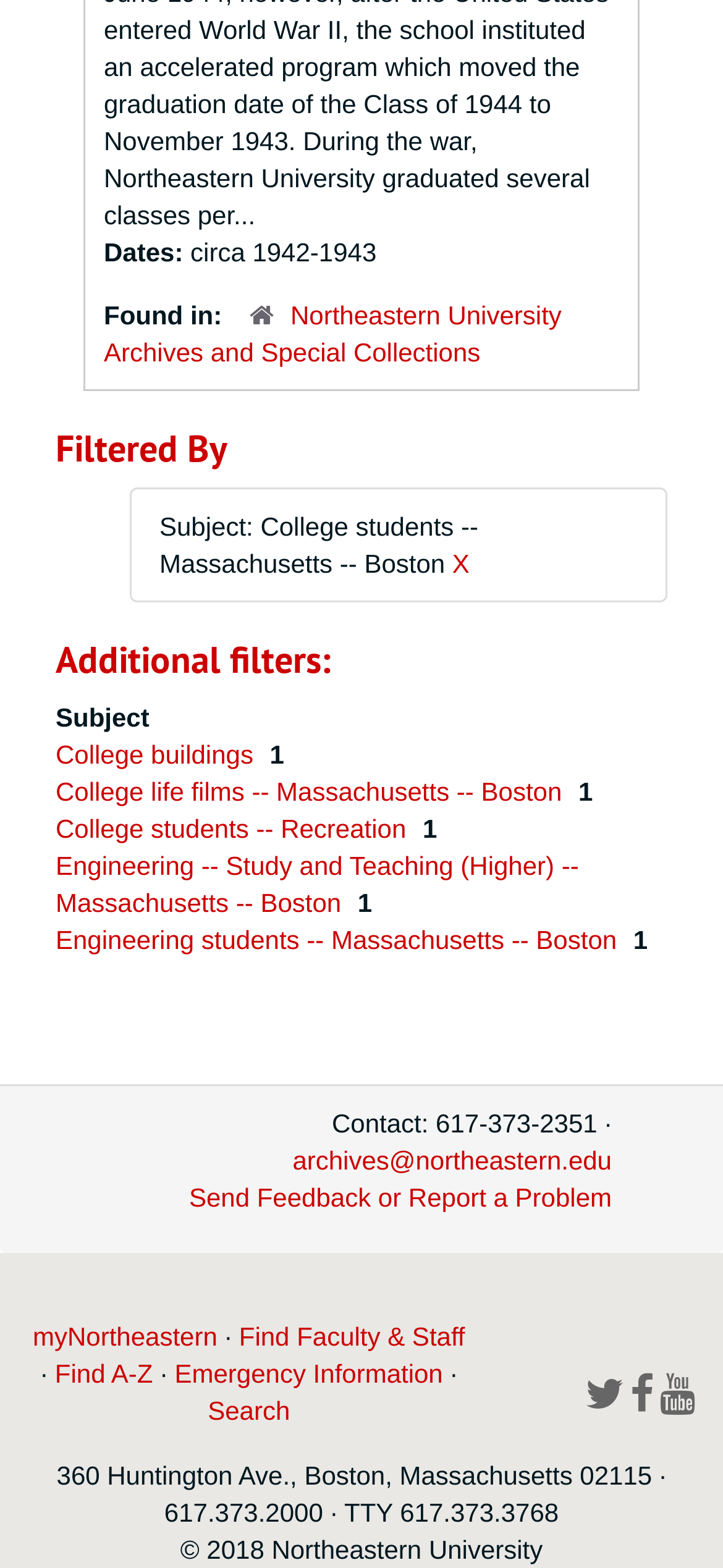Locate the bounding box coordinates of the area that needs to be clicked to fulfill the following instruction: "Send feedback or report a problem". The coordinates should be in the format of four float numbers between 0 and 1, namely [left, top, right, bottom].

[0.261, 0.754, 0.846, 0.773]